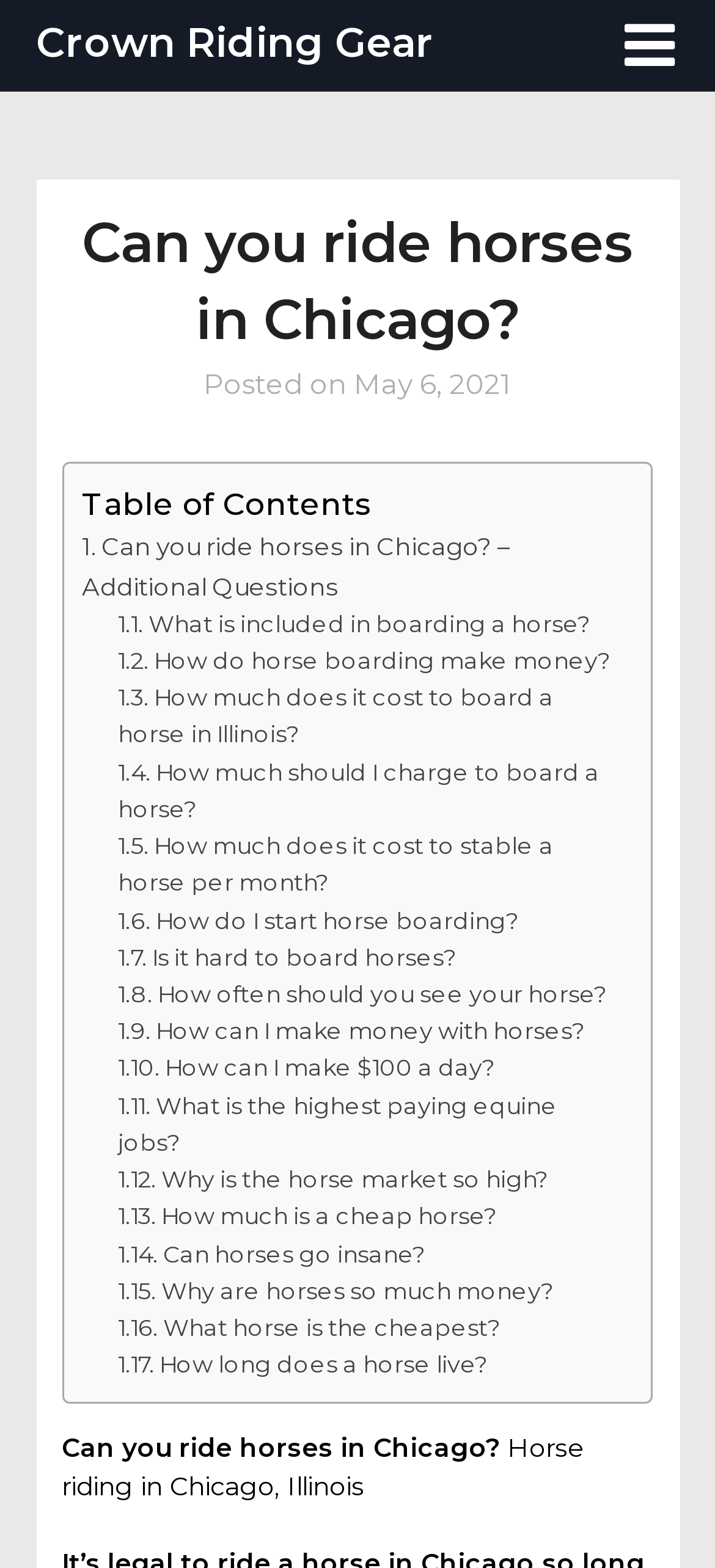What is the last question in the table of contents?
Use the screenshot to answer the question with a single word or phrase.

How long does a horse live?